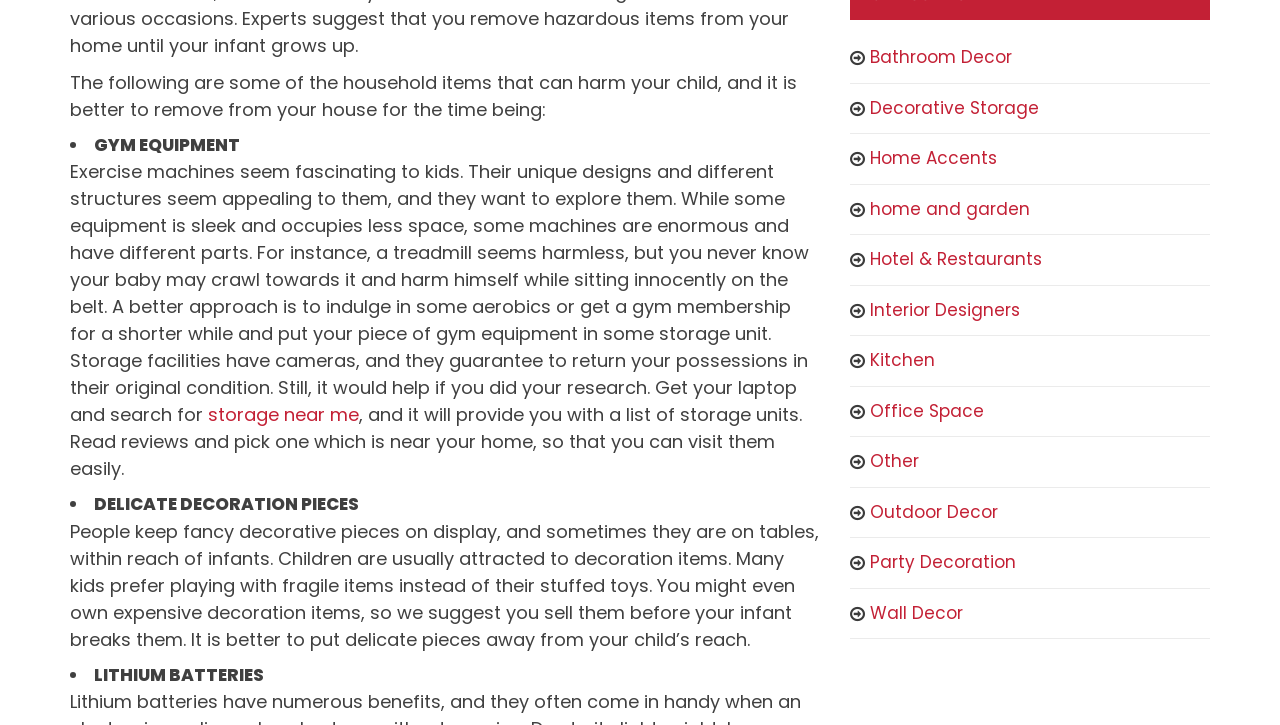Please locate the bounding box coordinates of the element's region that needs to be clicked to follow the instruction: "Visit 'Bathroom Decor'". The bounding box coordinates should be provided as four float numbers between 0 and 1, i.e., [left, top, right, bottom].

[0.68, 0.062, 0.791, 0.095]